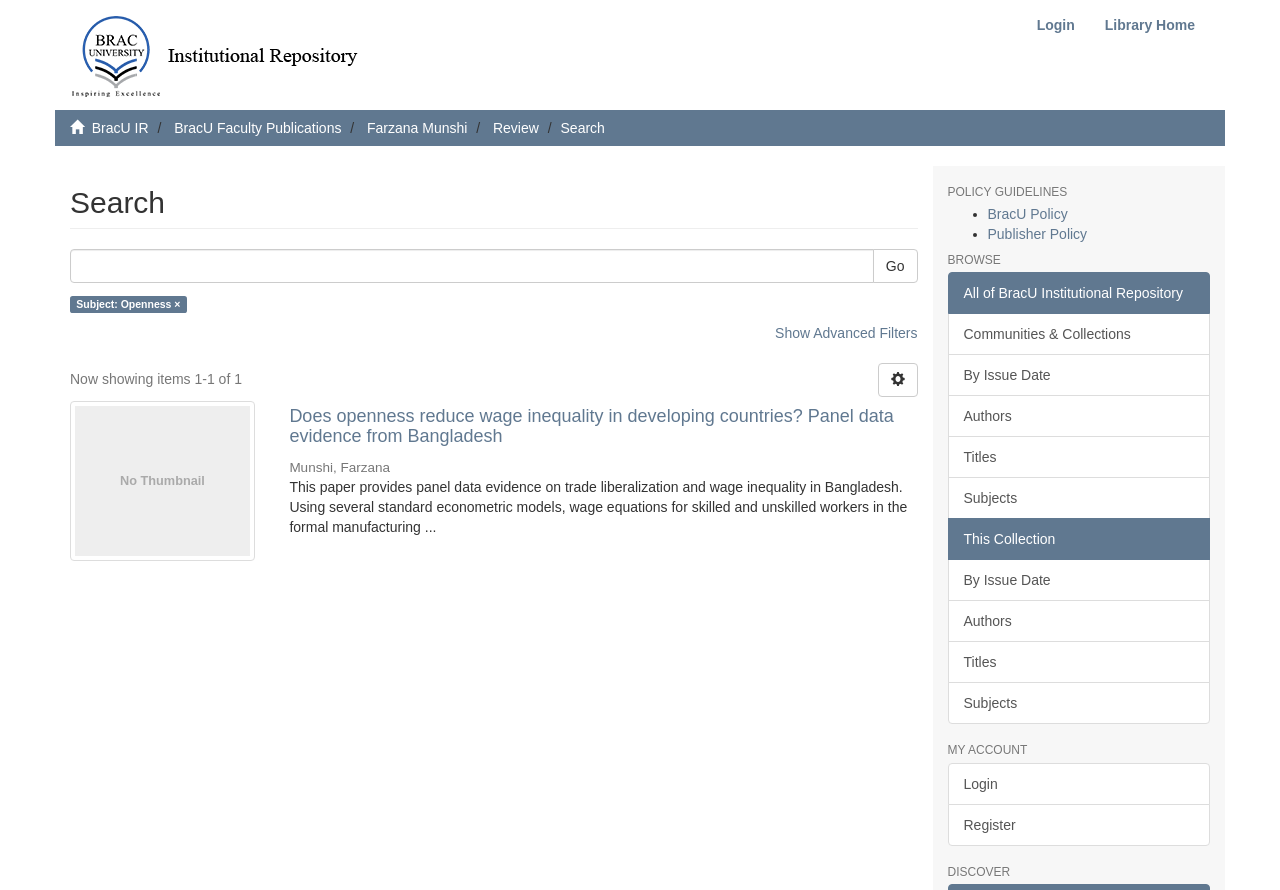Identify and provide the bounding box for the element described by: "Publisher Policy".

[0.771, 0.254, 0.849, 0.272]